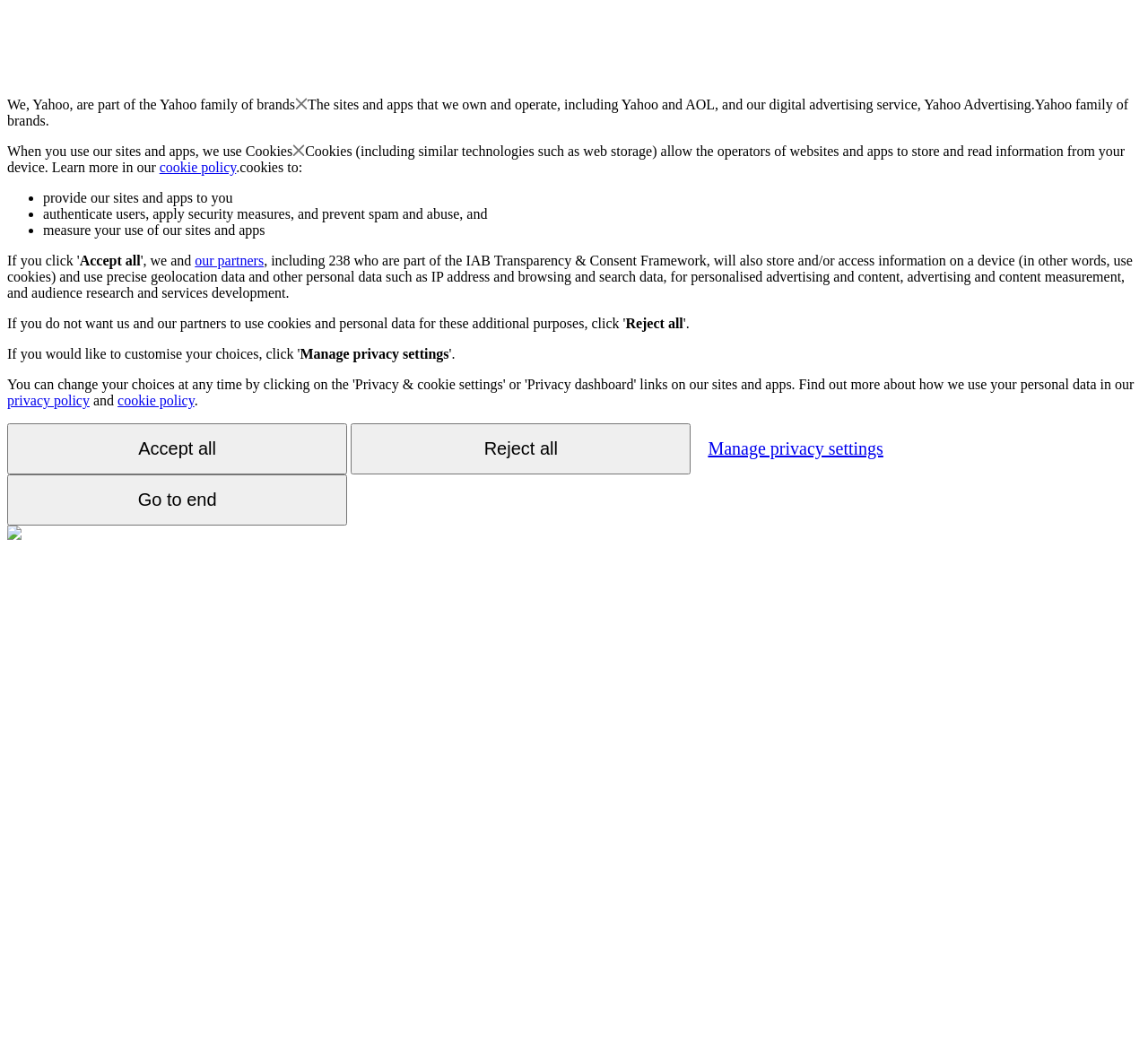Carefully observe the image and respond to the question with a detailed answer:
What is the purpose of using cookies?

The webpage mentions that cookies are used for personalized advertising and content, advertising and content measurement, and audience research and services development, among other purposes.